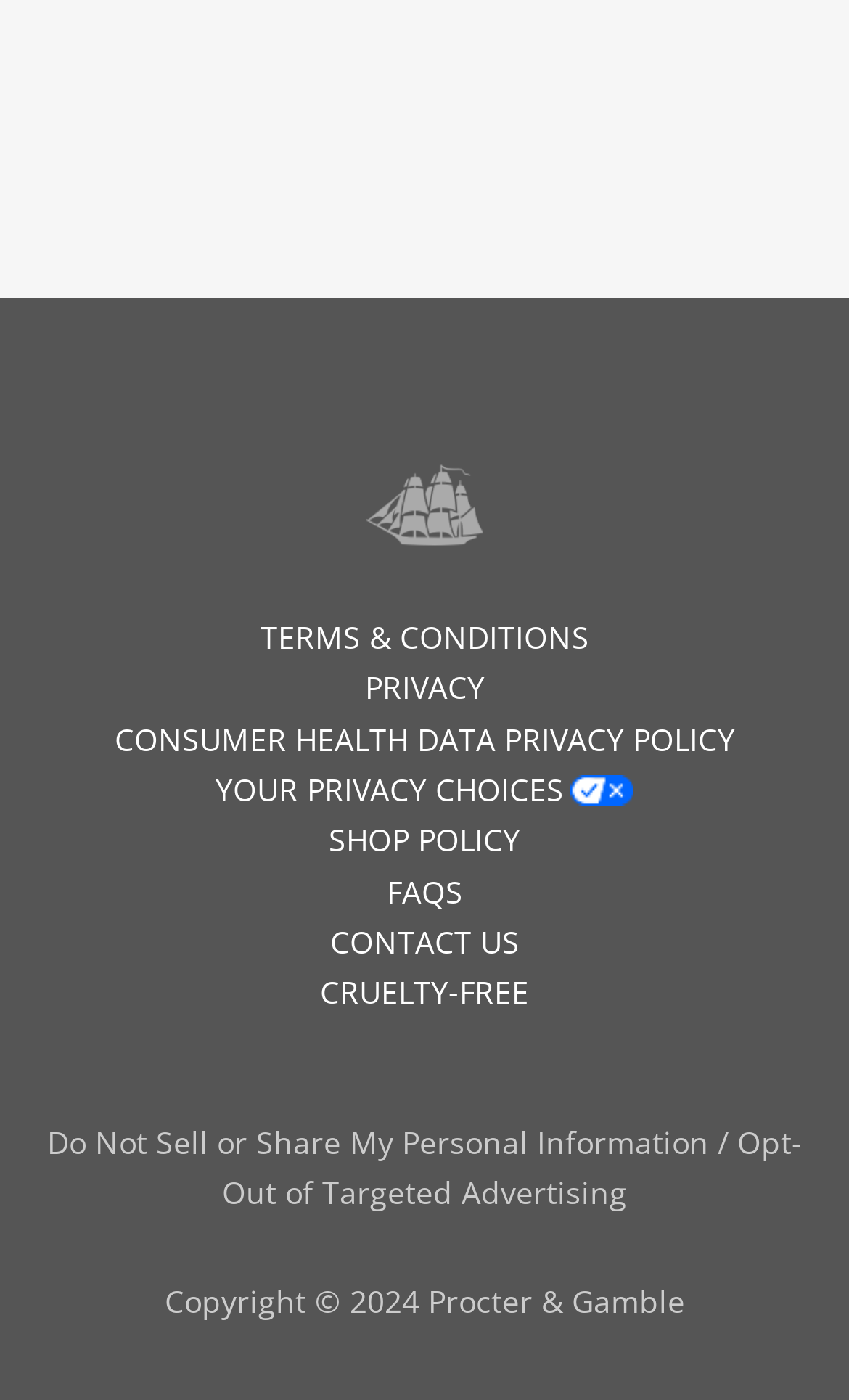Refer to the image and offer a detailed explanation in response to the question: How many links are there at the top of the page?

There are 8 links at the top of the page, including 'TERMS & CONDITIONS', 'PRIVACY', 'CONSUMER HEALTH DATA PRIVACY POLICY', 'YOUR PRIVACY CHOICES', 'SHOP POLICY', 'FAQS', 'CONTACT US', and 'CRUELTY-FREE'.